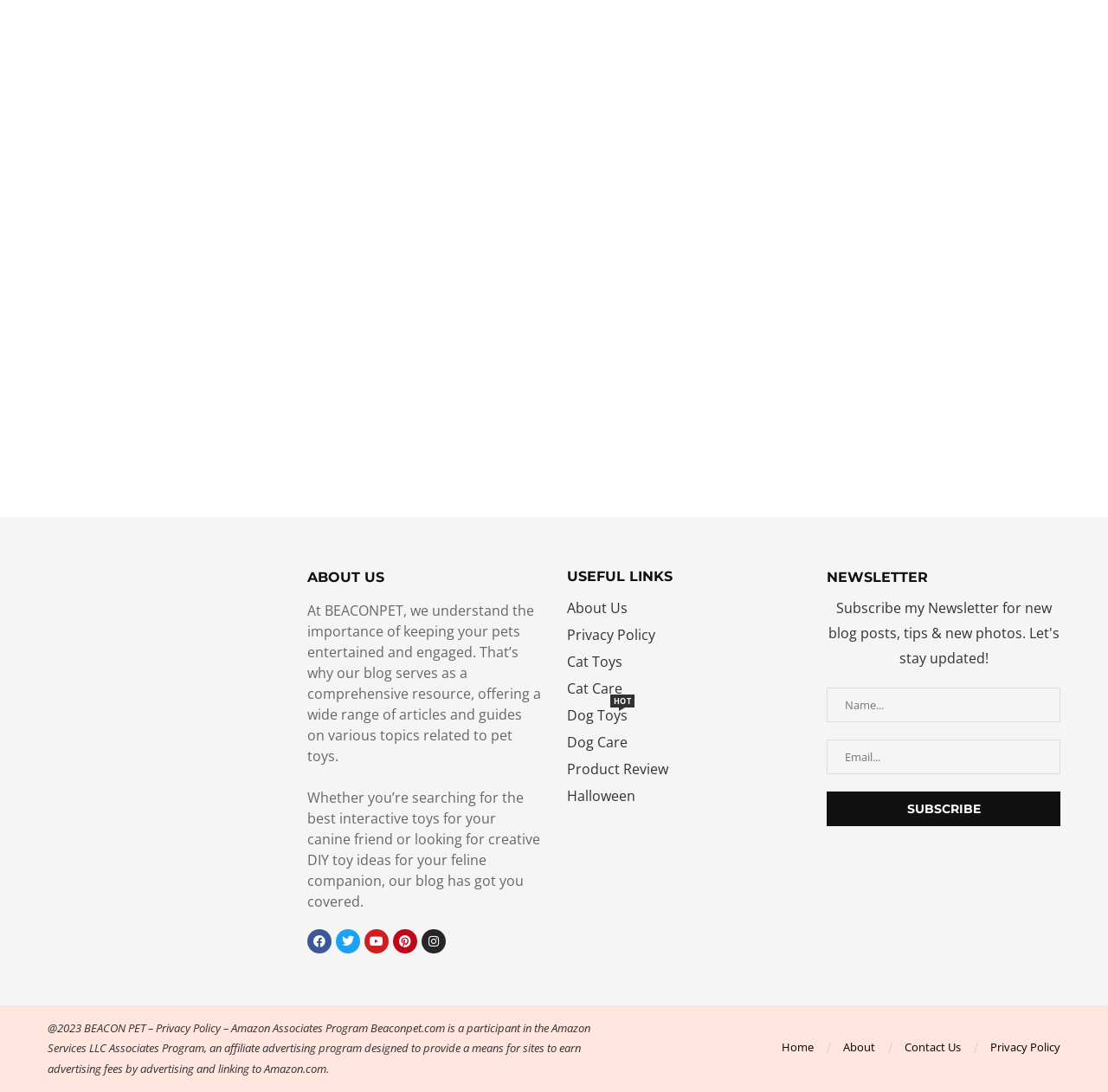What is the copyright year of the website?
Using the details from the image, give an elaborate explanation to answer the question.

The copyright year can be inferred from the text '@2023 BEACON PET –' which suggests that the website's copyright year is 2023.